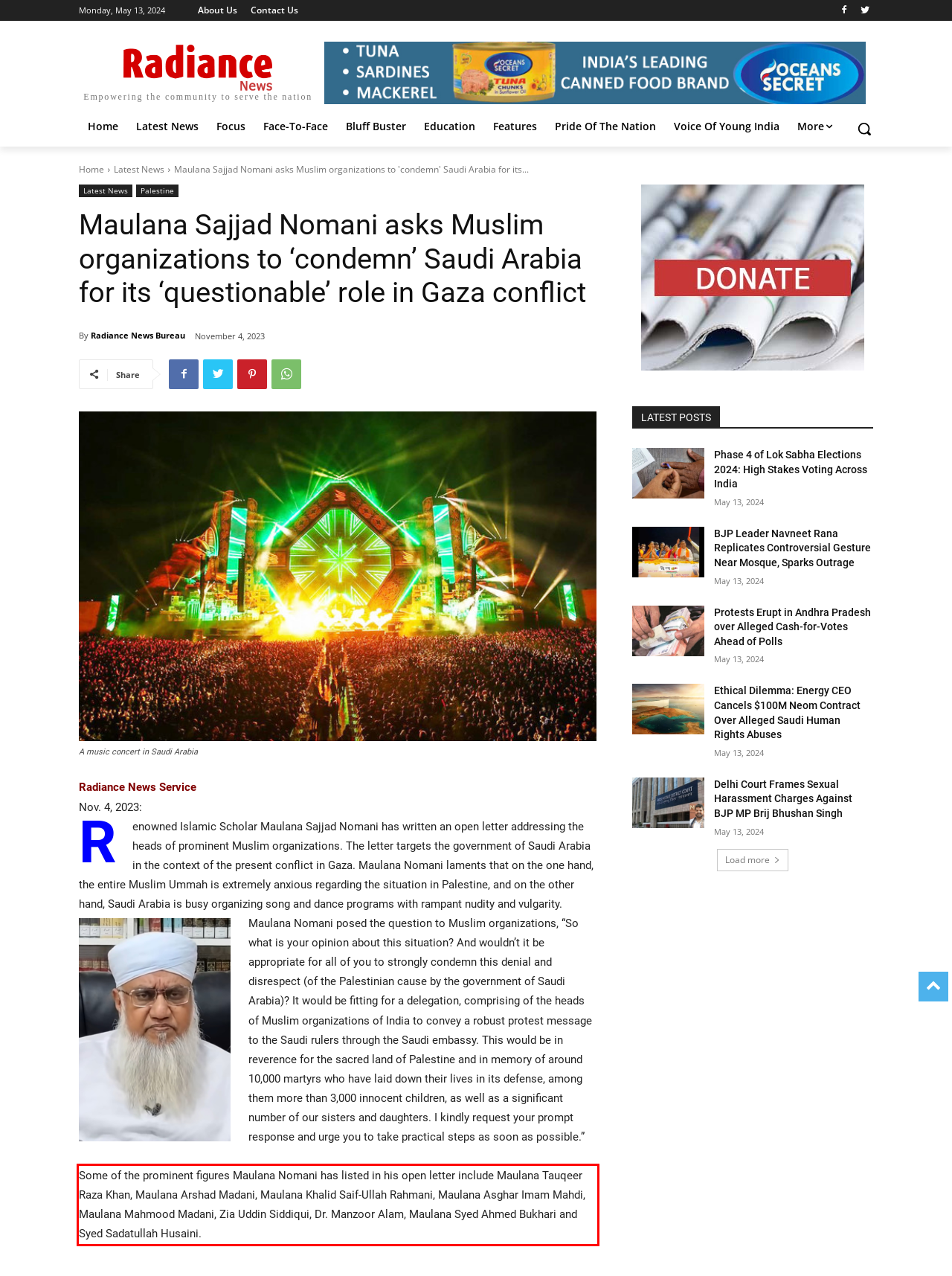Examine the screenshot of the webpage, locate the red bounding box, and generate the text contained within it.

Some of the prominent figures Maulana Nomani has listed in his open letter include Maulana Tauqeer Raza Khan, Maulana Arshad Madani, Maulana Khalid Saif-Ullah Rahmani, Maulana Asghar Imam Mahdi, Maulana Mahmood Madani, Zia Uddin Siddiqui, Dr. Manzoor Alam, Maulana Syed Ahmed Bukhari and Syed Sadatullah Husaini.